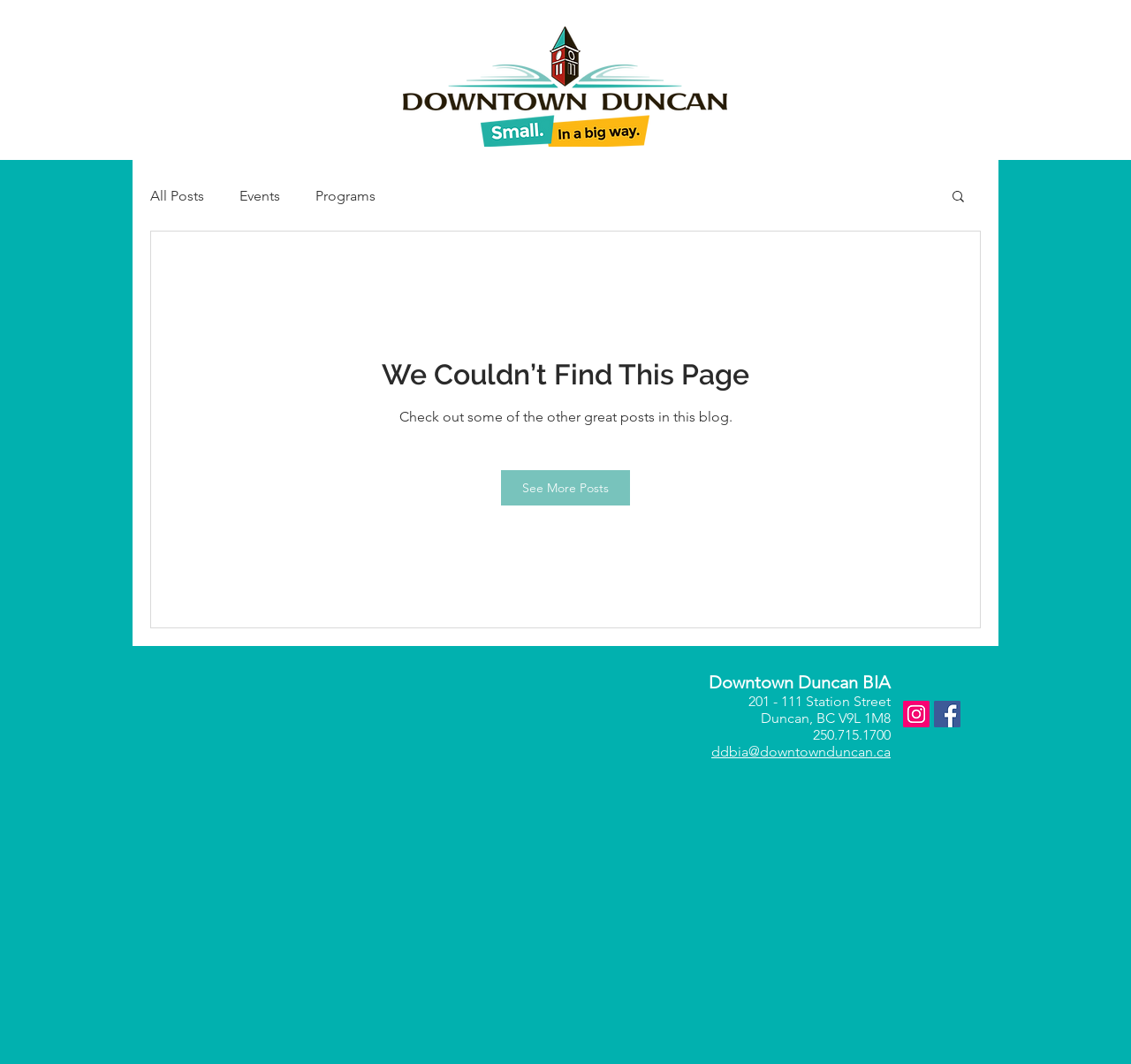Observe the image and answer the following question in detail: What is the phone number of the organization?

I found the phone number in the contentinfo section of the webpage, where the organization's contact information is listed.